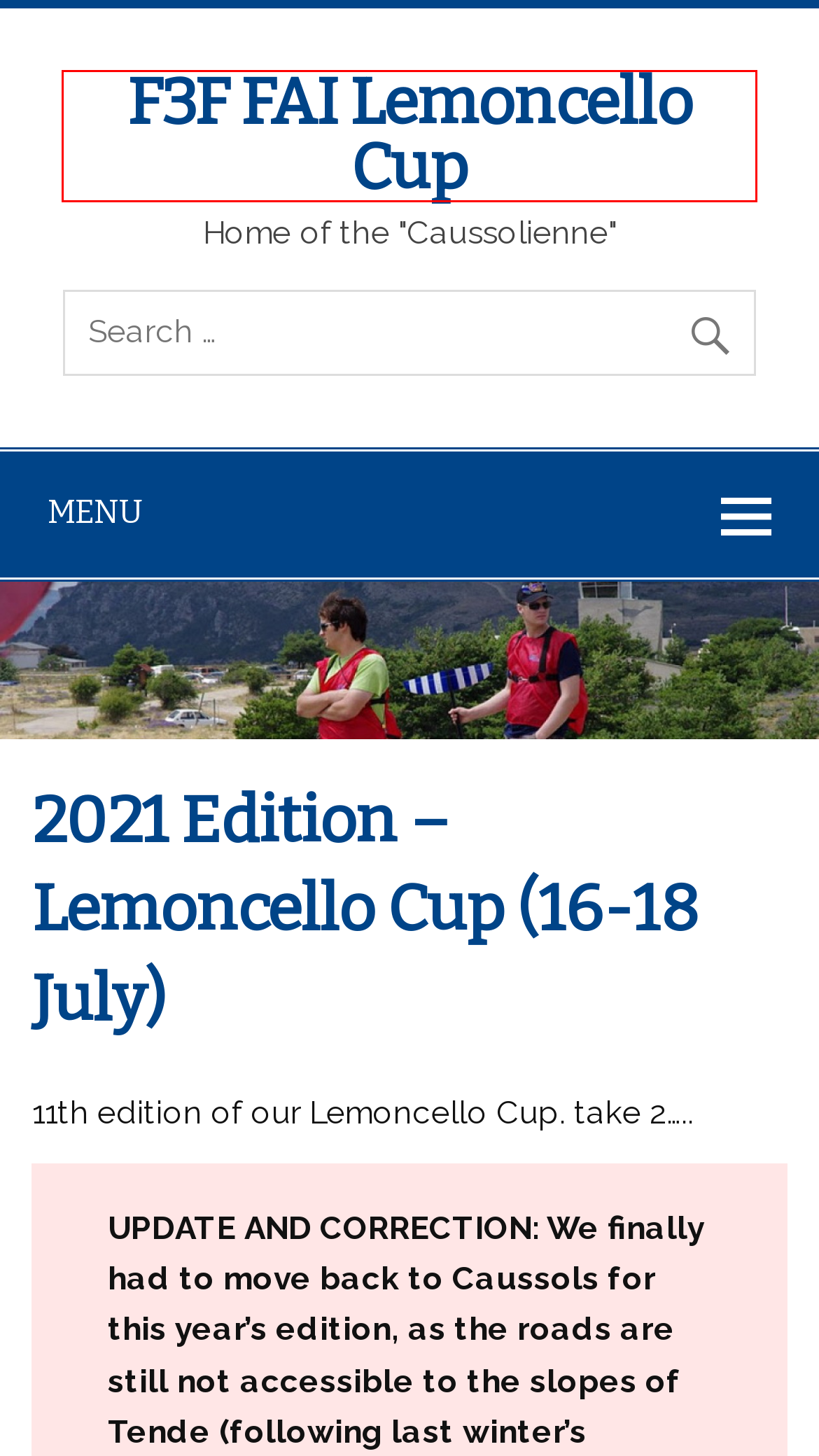You have a screenshot of a webpage with a red bounding box highlighting a UI element. Your task is to select the best webpage description that corresponds to the new webpage after clicking the element. Here are the descriptions:
A. Time for a Break - F3F FAI Lemoncello Cup
B. Tende | Office de Tourisme Menton, Riviera & Merveilles
C. F3F FAI Lemoncello Cup - Home of the "Caussolienne"
D. Fai lemoncello 2021 confirmed in Caussols - F3F FAI Lemoncello Cup
E. Dernières informations avant le concours - F3F FAI Lemoncello Cup
F. Hotel du Centre à Tende - Accueil
G. 2021 Edition... Will keep you posted on location - F3F FAI Lemoncello Cup
H. Blue Bird Model

C